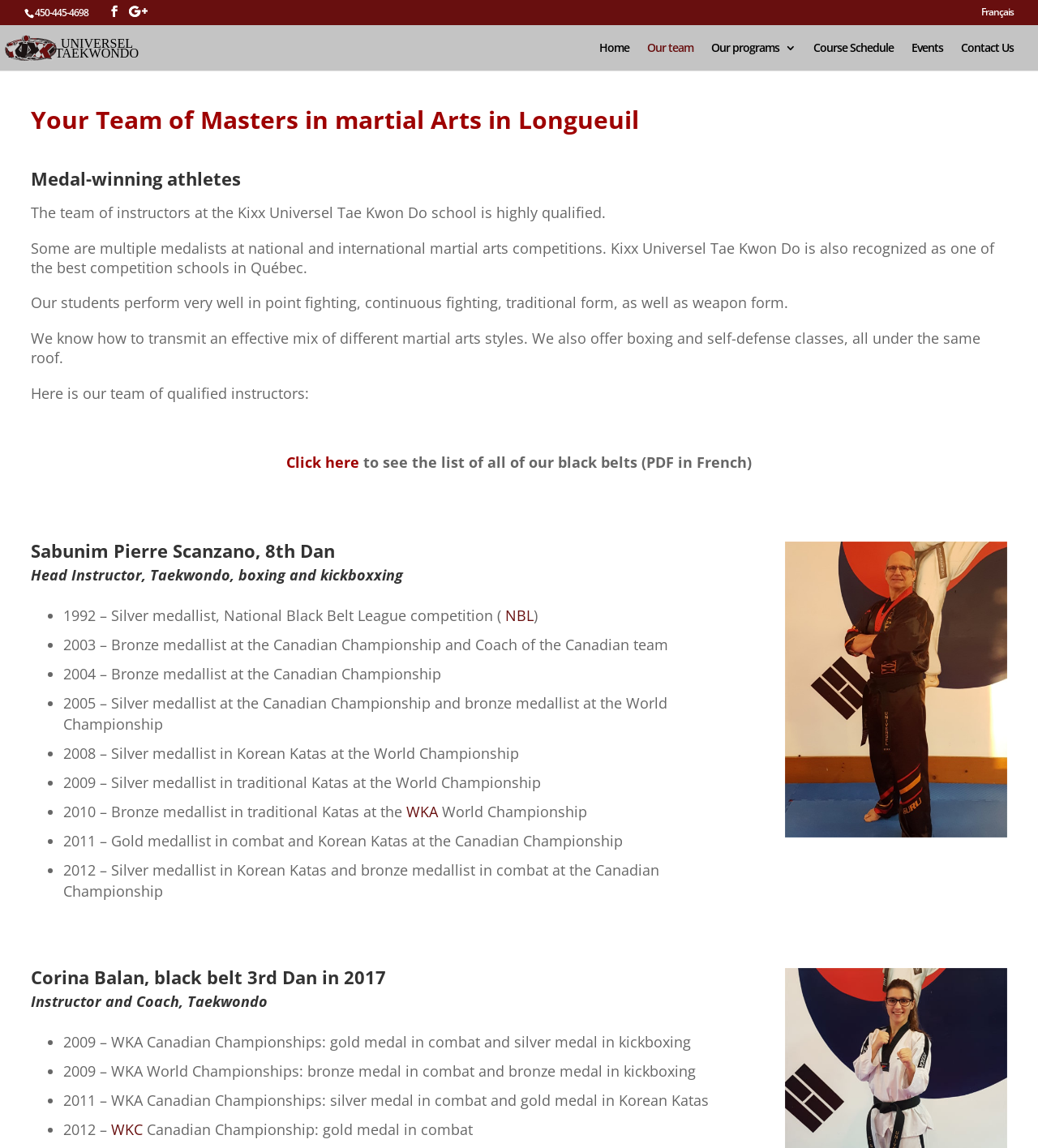Write an elaborate caption that captures the essence of the webpage.

The webpage is about the instructor team at Kixx Universel Taekwondo martial arts school. At the top, there is a phone number and social media links. Below that, there is a logo and a navigation menu with links to different sections of the website, including "Home", "Our team", "Our programs", "Course Schedule", "Events", and "Contact Us". 

On the left side, there is a search box. The main content of the page is divided into sections. The first section has a heading "Your Team of Masters in martial Arts in Longueuil" and a subheading "Medal-winning athletes". Below that, there is a paragraph of text describing the qualifications of the instructors. 

The next section has a heading "Our students perform very well..." and describes the achievements of the students in different martial arts disciplines. Below that, there is a section with a heading "Here is our team of qualified instructors:".

The first instructor profile is of Sabunim Pierre Scanzano, 8th Dan, with a heading and a subheading describing his roles. Below that, there is a list of his achievements, including medals won in various competitions. On the right side, there is a photo of Pierre Scanzano.

The second instructor profile is of Corina Balan, black belt 3rd Dan, with a heading and a subheading describing her roles. Below that, there is a list of her achievements, including medals won in various competitions.